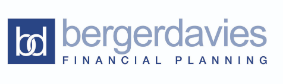Give a concise answer of one word or phrase to the question: 
What do the interlocking shapes in the logo likely represent?

partnership or collaboration